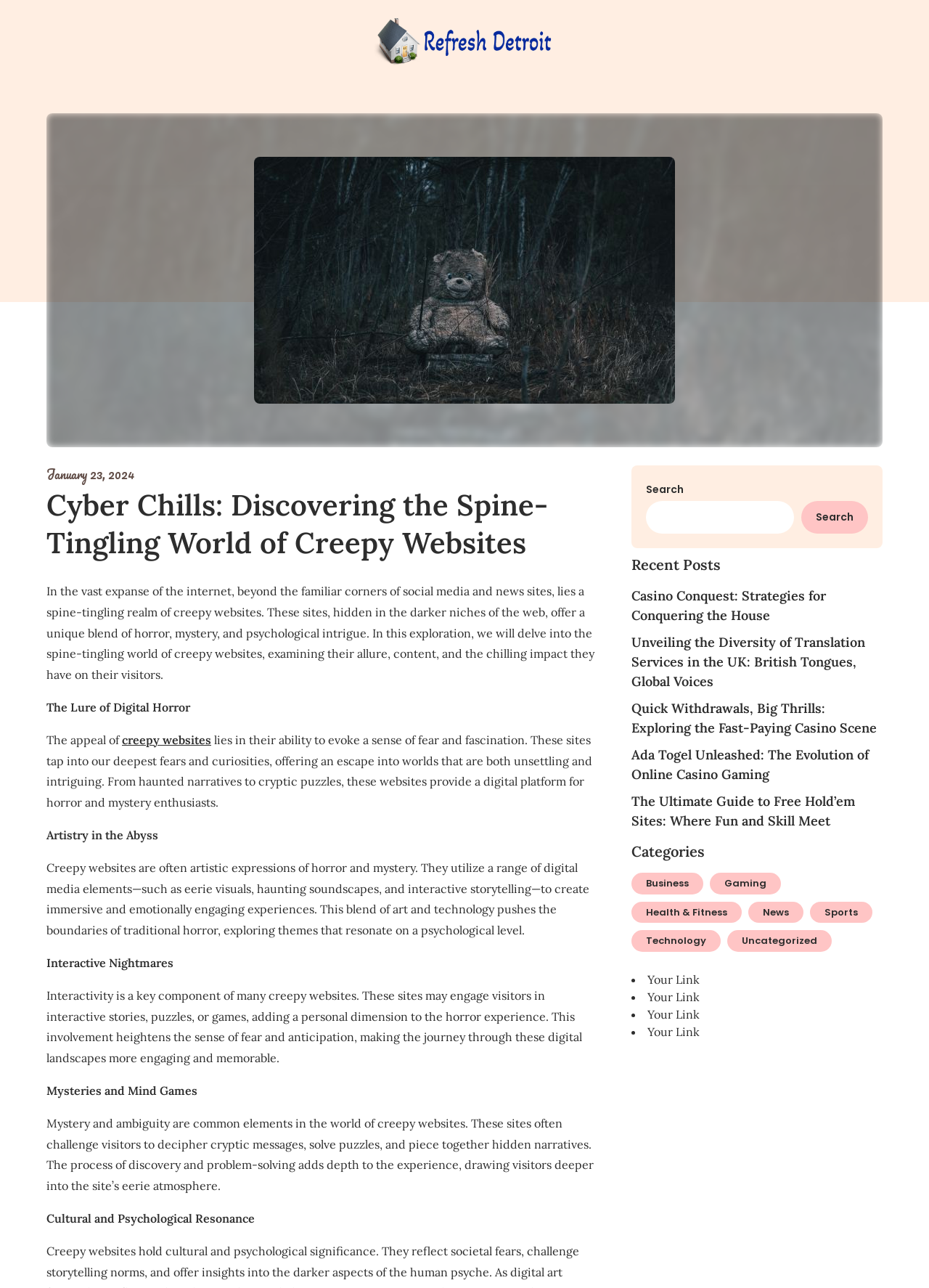Determine the bounding box coordinates of the UI element that matches the following description: "Business". The coordinates should be four float numbers between 0 and 1 in the format [left, top, right, bottom].

[0.68, 0.678, 0.757, 0.694]